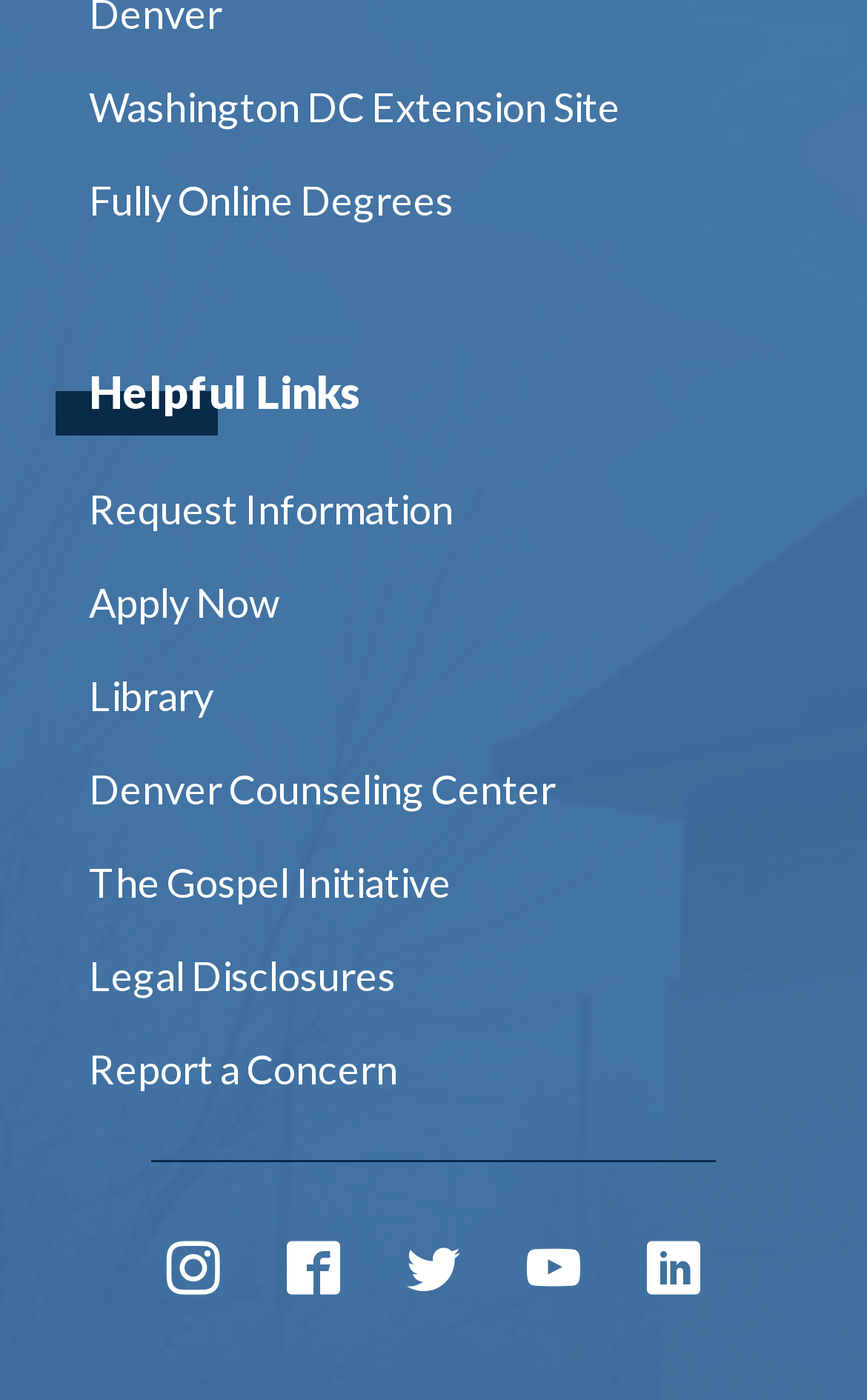Please answer the following question as detailed as possible based on the image: 
What is the last helpful link?

I looked at the list of helpful links and found that the last link is 'Report a Concern', which is located at the bottom of the list.